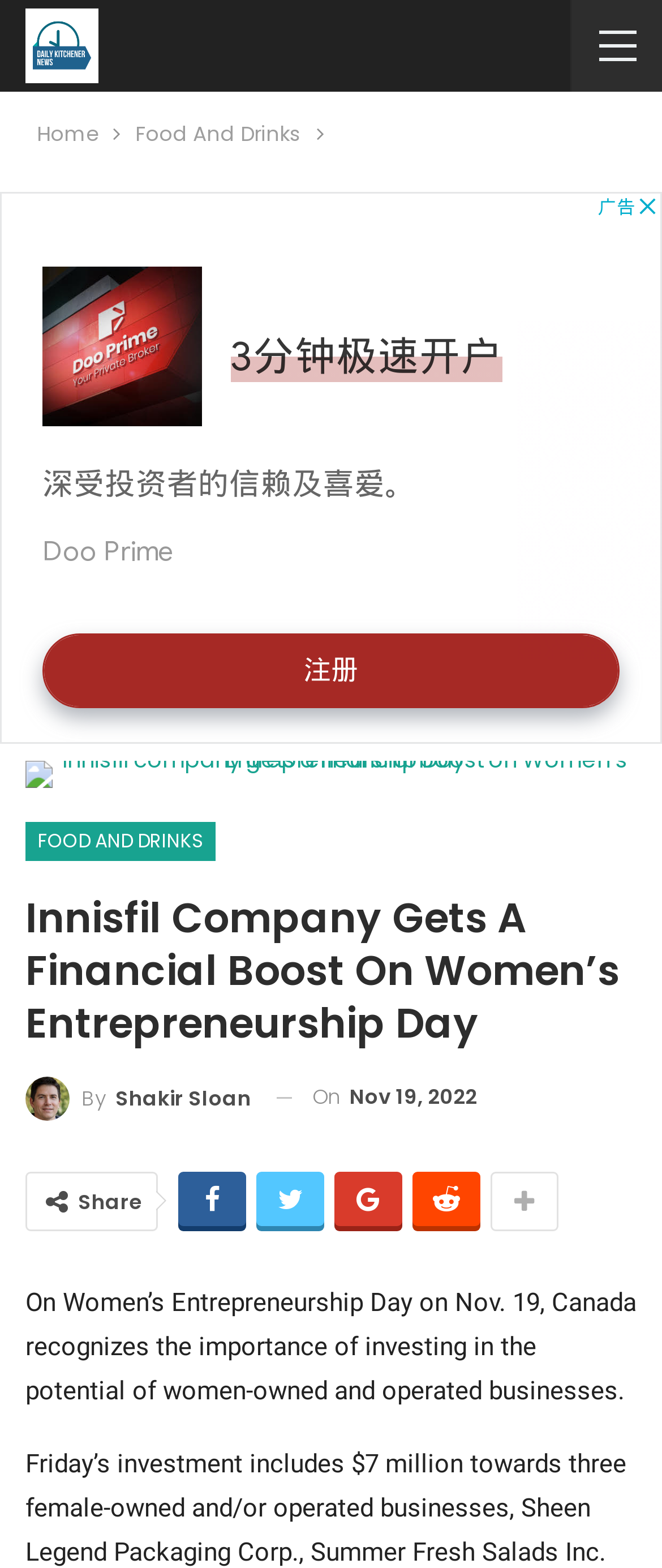Extract the primary header of the webpage and generate its text.

Innisfil Company Gets A Financial Boost On Women’s Entrepreneurship Day